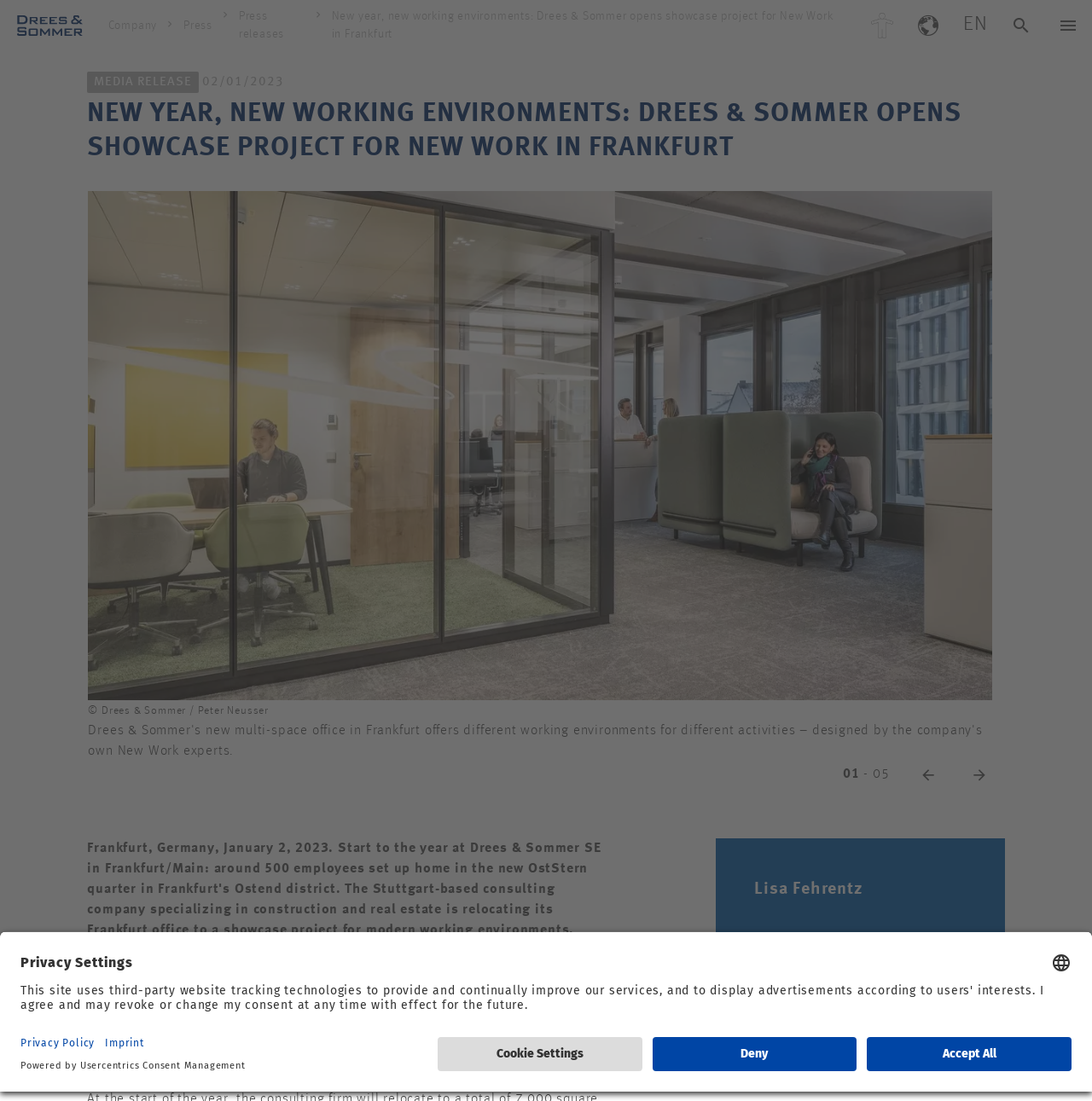Identify the bounding box coordinates of the region that should be clicked to execute the following instruction: "Click the '+49 711 1317-10202' link".

[0.691, 0.915, 0.817, 0.934]